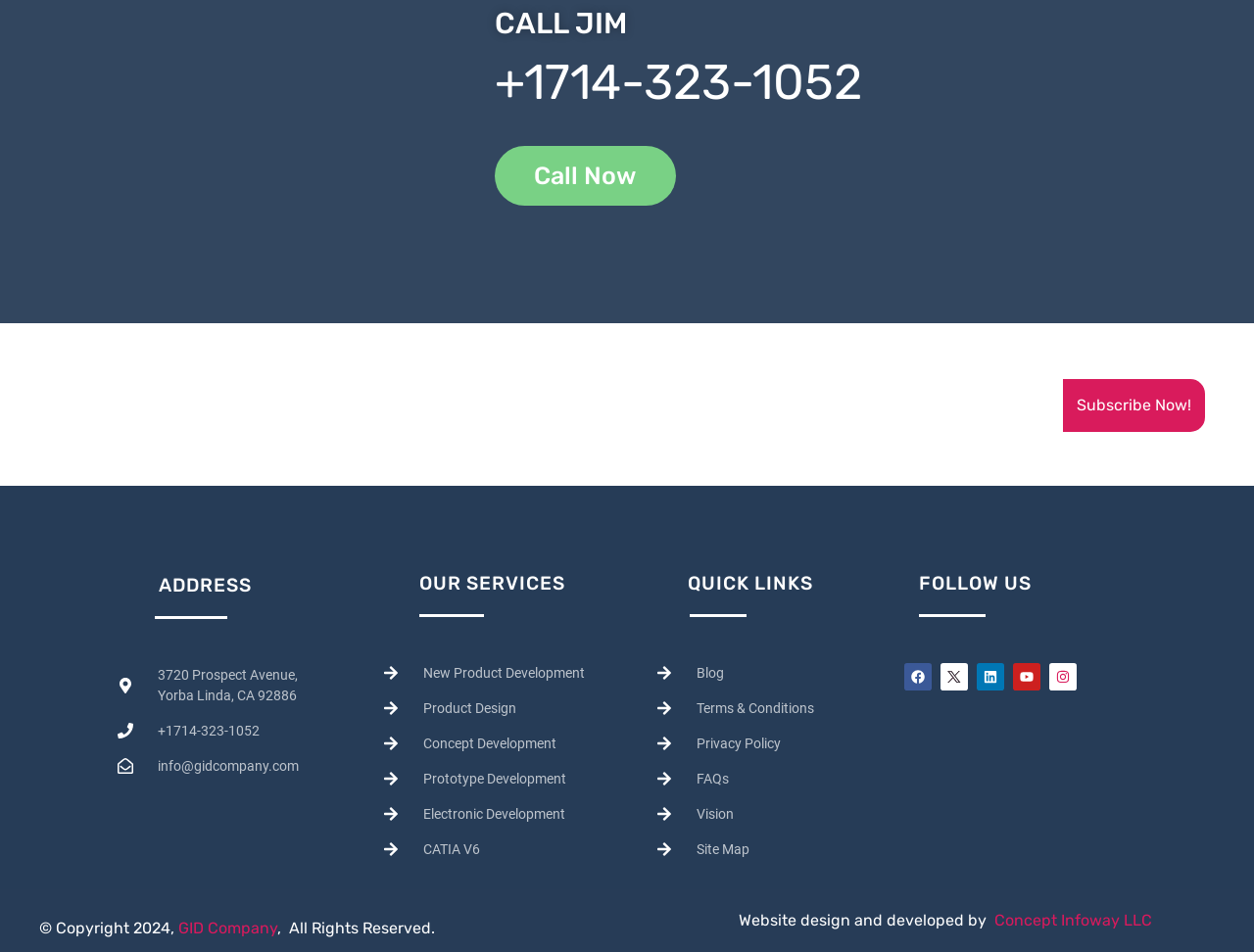What social media platforms can you follow the company on?
With the help of the image, please provide a detailed response to the question.

The social media links can be found under the 'FOLLOW US' section, which includes icons and links to the company's profiles on Facebook, Twitter, Linkedin, Youtube, and Instagram.